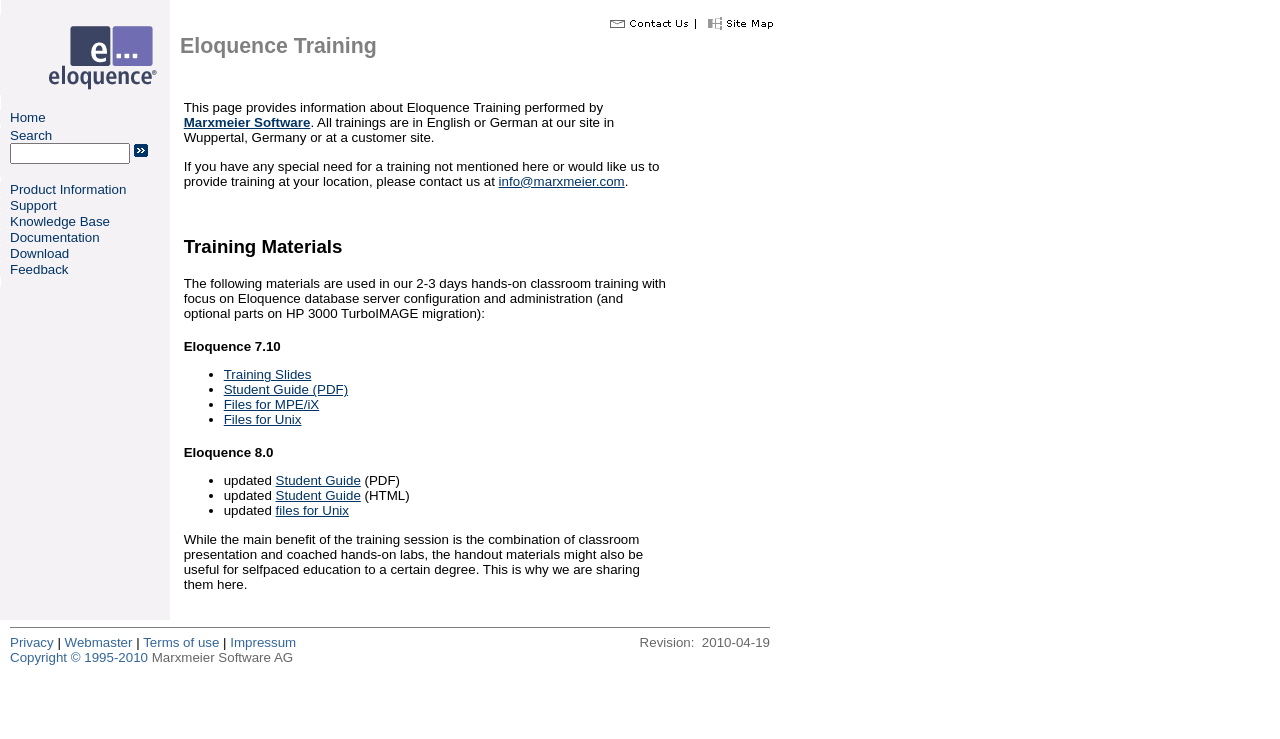Identify the bounding box for the given UI element using the description provided. Coordinates should be in the format (top-left x, top-left y, bottom-right x, bottom-right y) and must be between 0 and 1. Here is the description: Home

[0.008, 0.149, 0.036, 0.169]